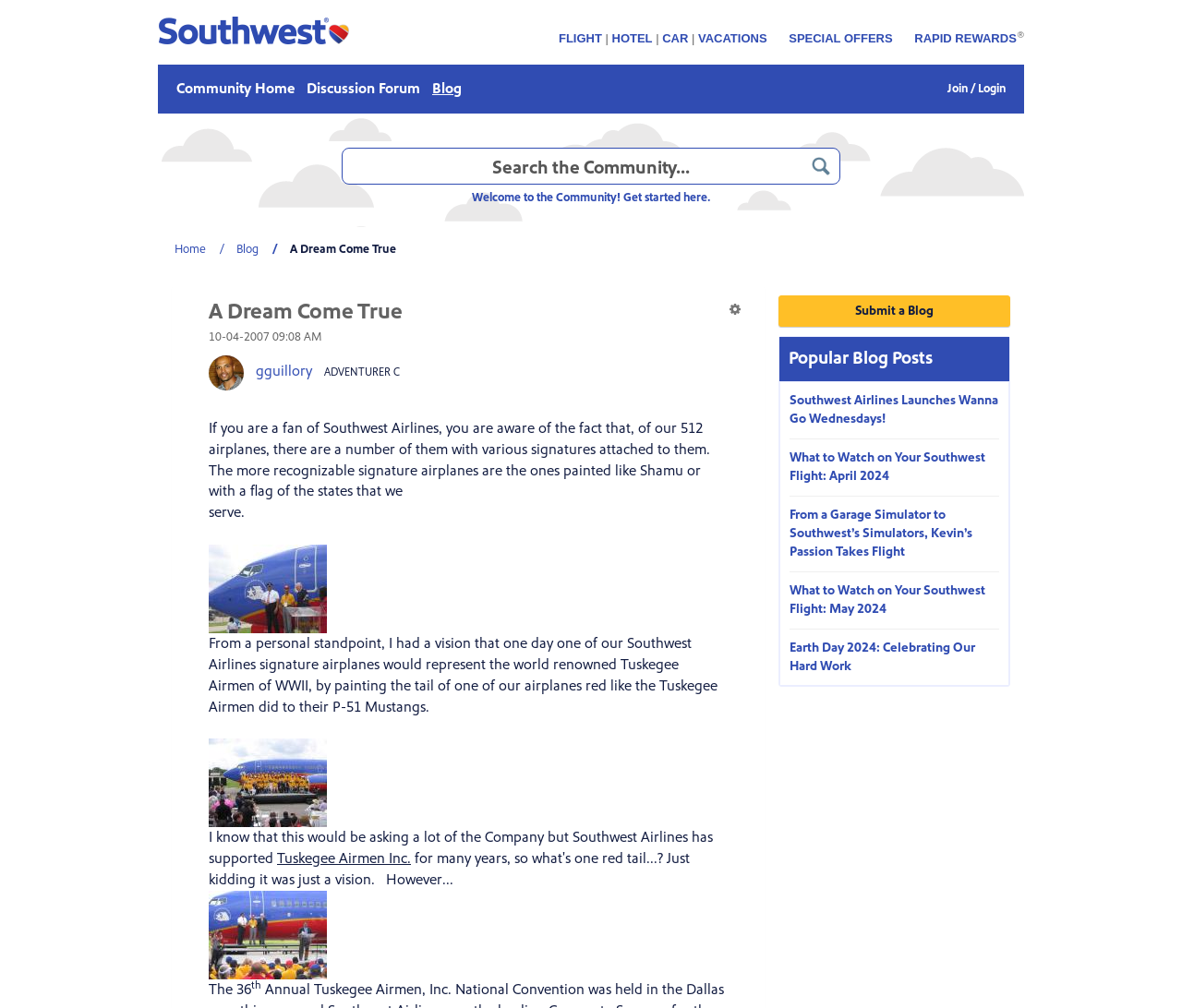How many images are there in the blog post?
Please use the visual content to give a single word or phrase answer.

3